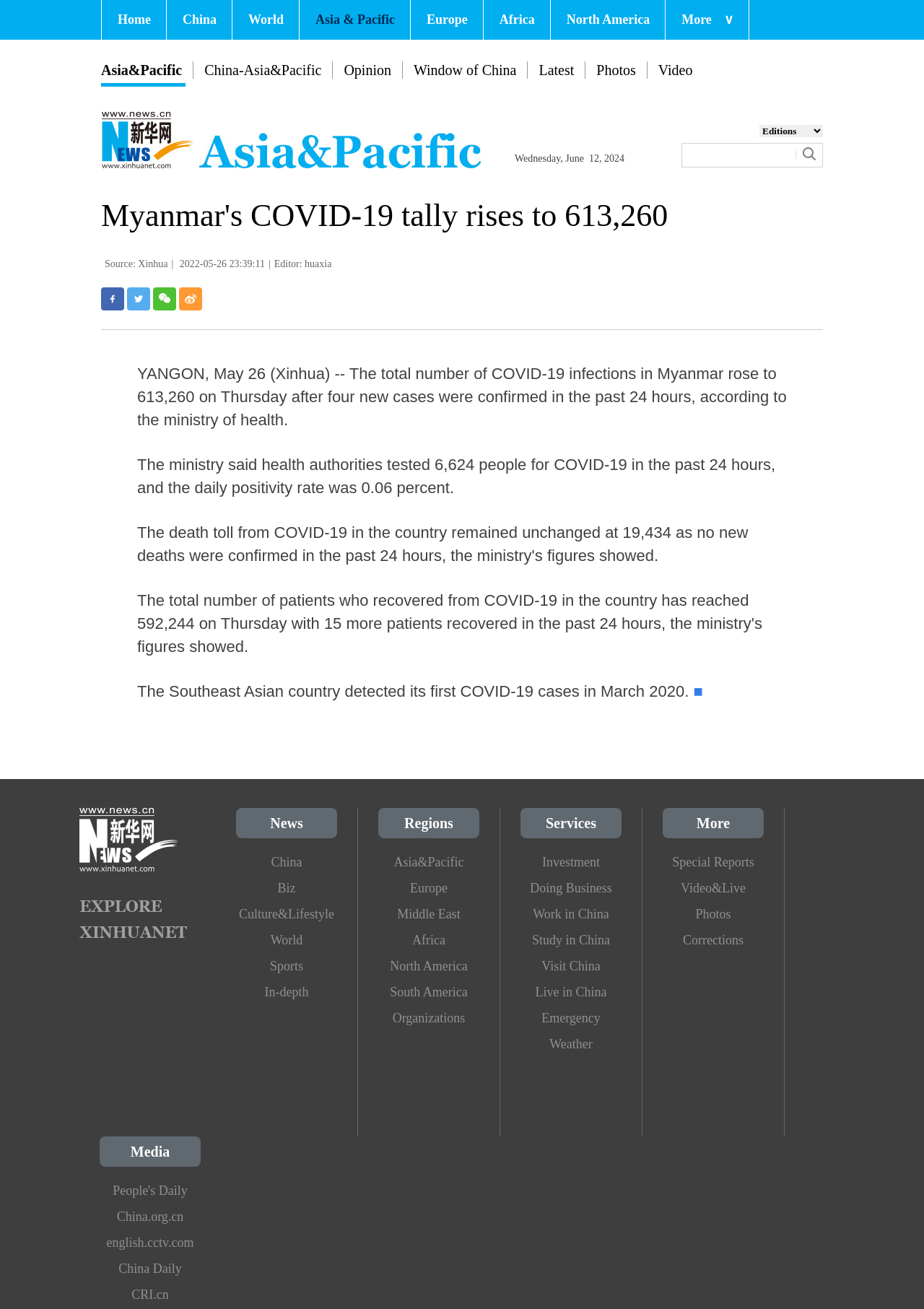Find the bounding box coordinates of the element to click in order to complete the given instruction: "Click on the 'Home' link."

[0.11, 0.0, 0.18, 0.03]